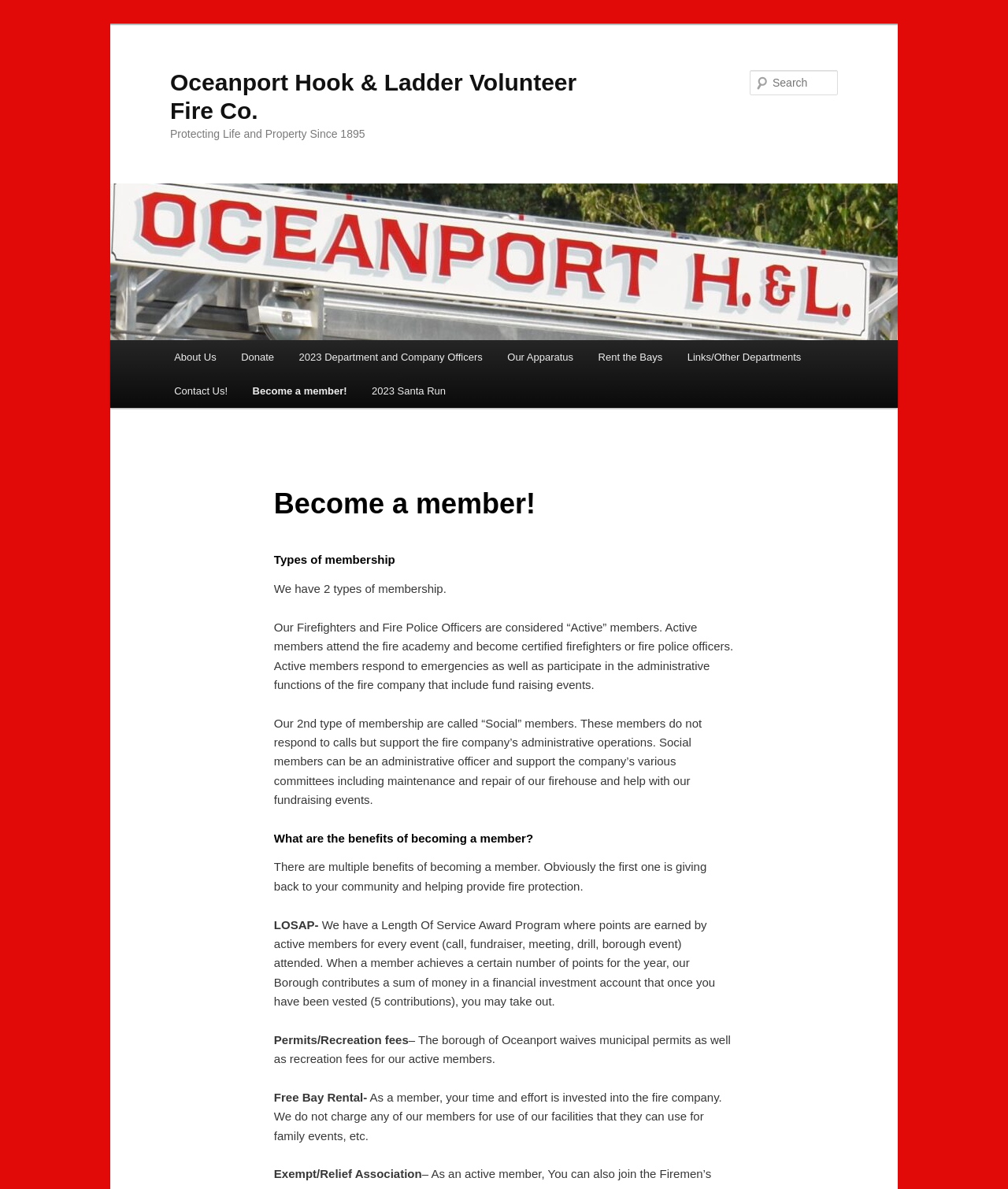Based on the visual content of the image, answer the question thoroughly: What is waived for active members?

The webpage states that the borough of Oceanport waives municipal permits as well as recreation fees for active members, as mentioned in the section 'What are the benefits of becoming a member?'.